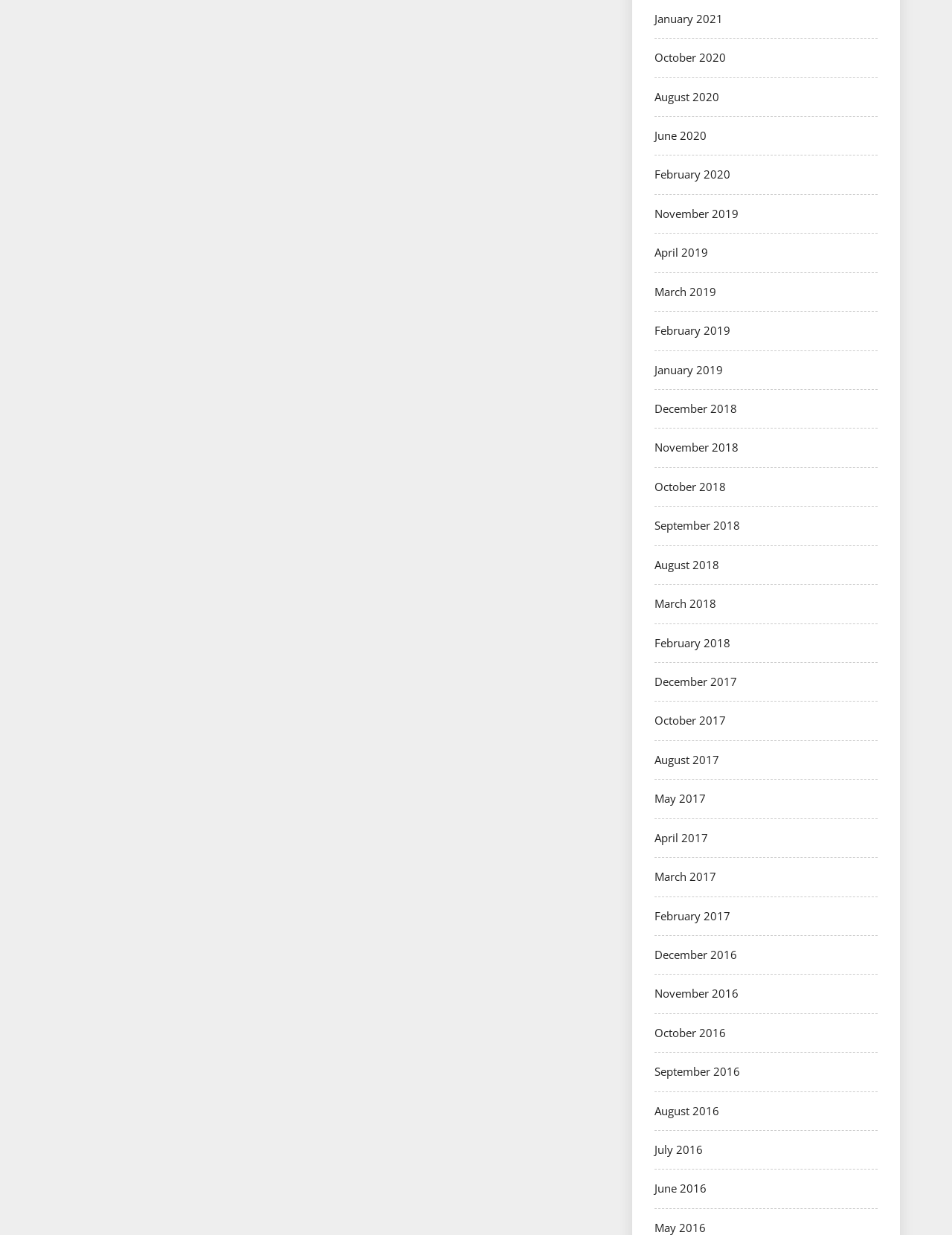How many links are there on the webpage?
Provide a one-word or short-phrase answer based on the image.

38